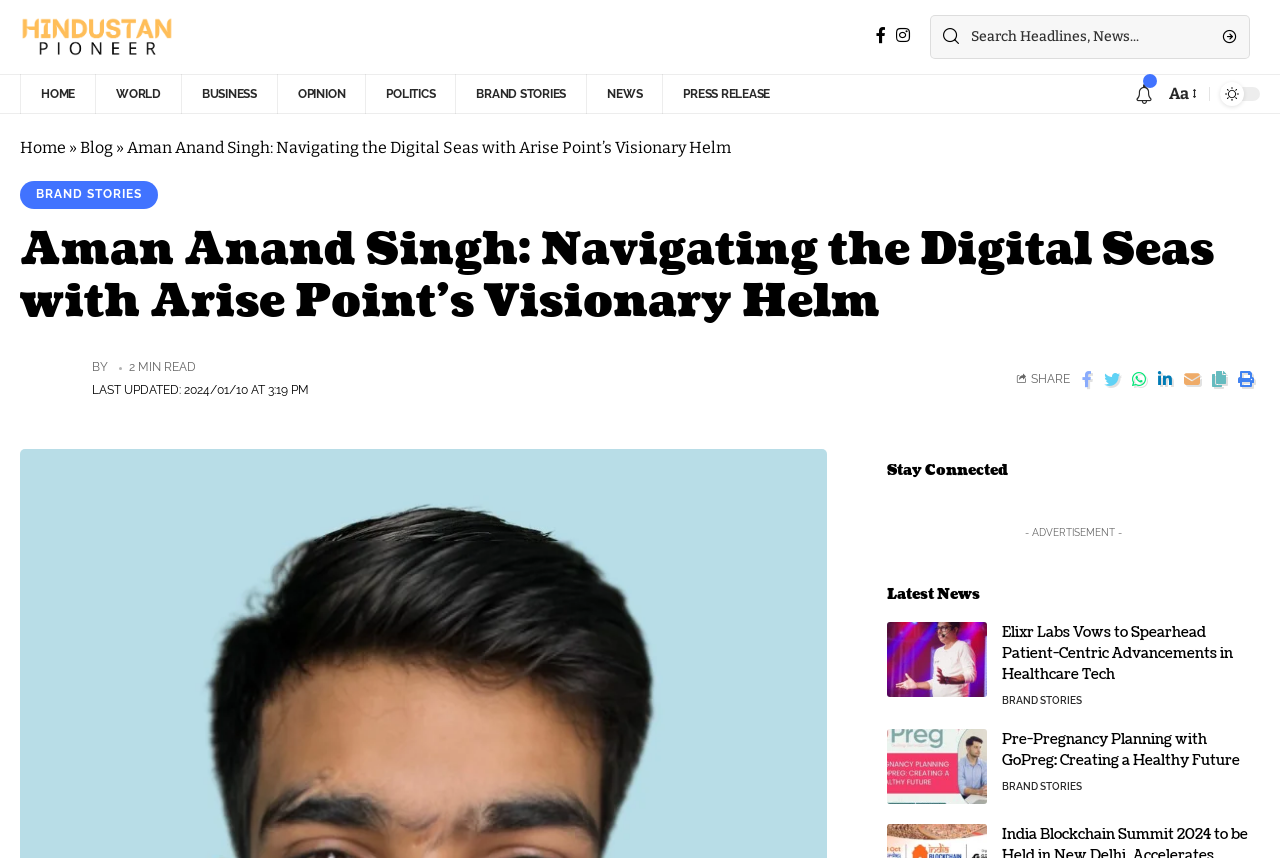Identify the main heading of the webpage and provide its text content.

Aman Anand Singh: Navigating the Digital Seas with Arise Point’s Visionary Helm